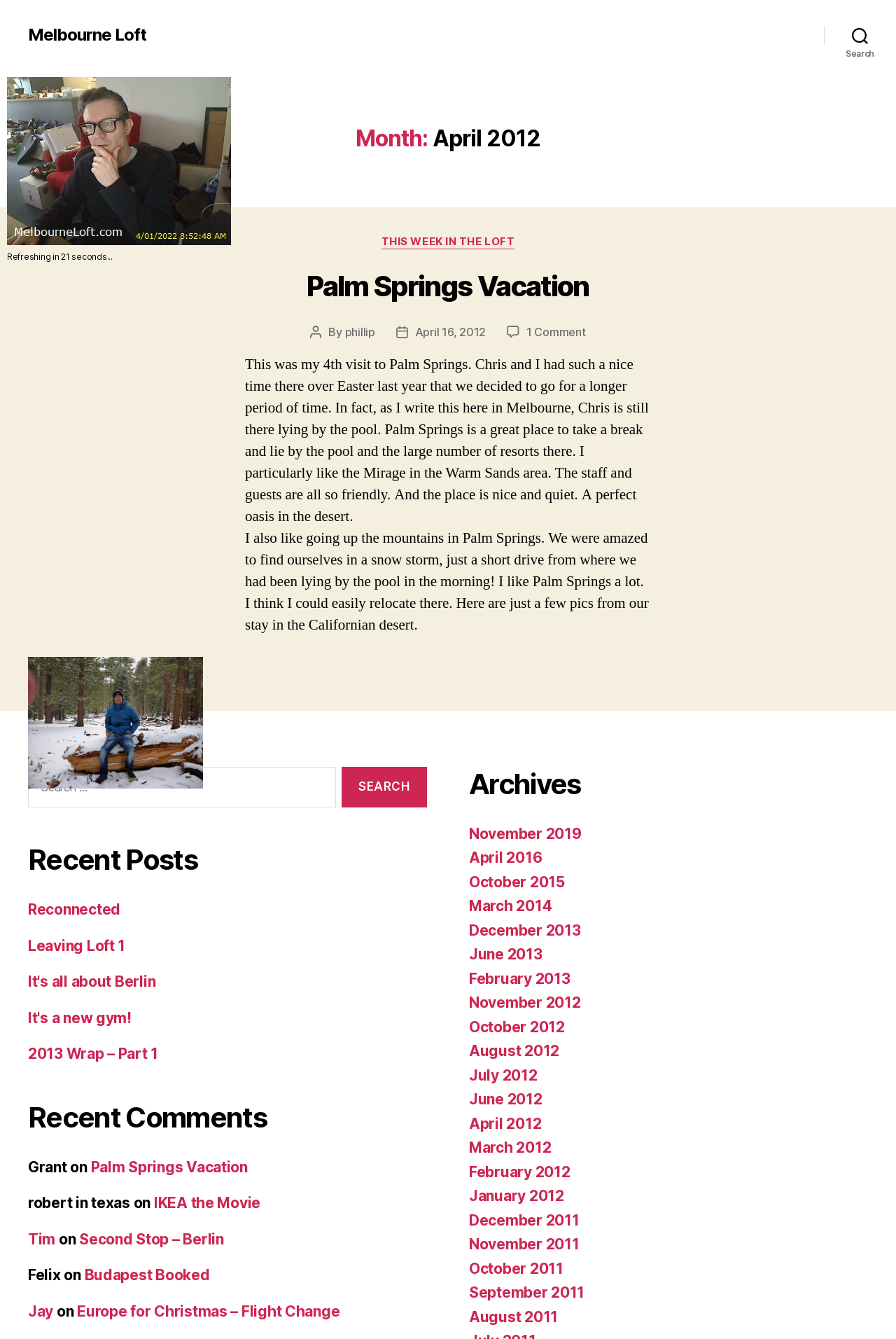Please answer the following query using a single word or phrase: 
What is the name of the author of the post 'Palm Springs Vacation'?

phillip